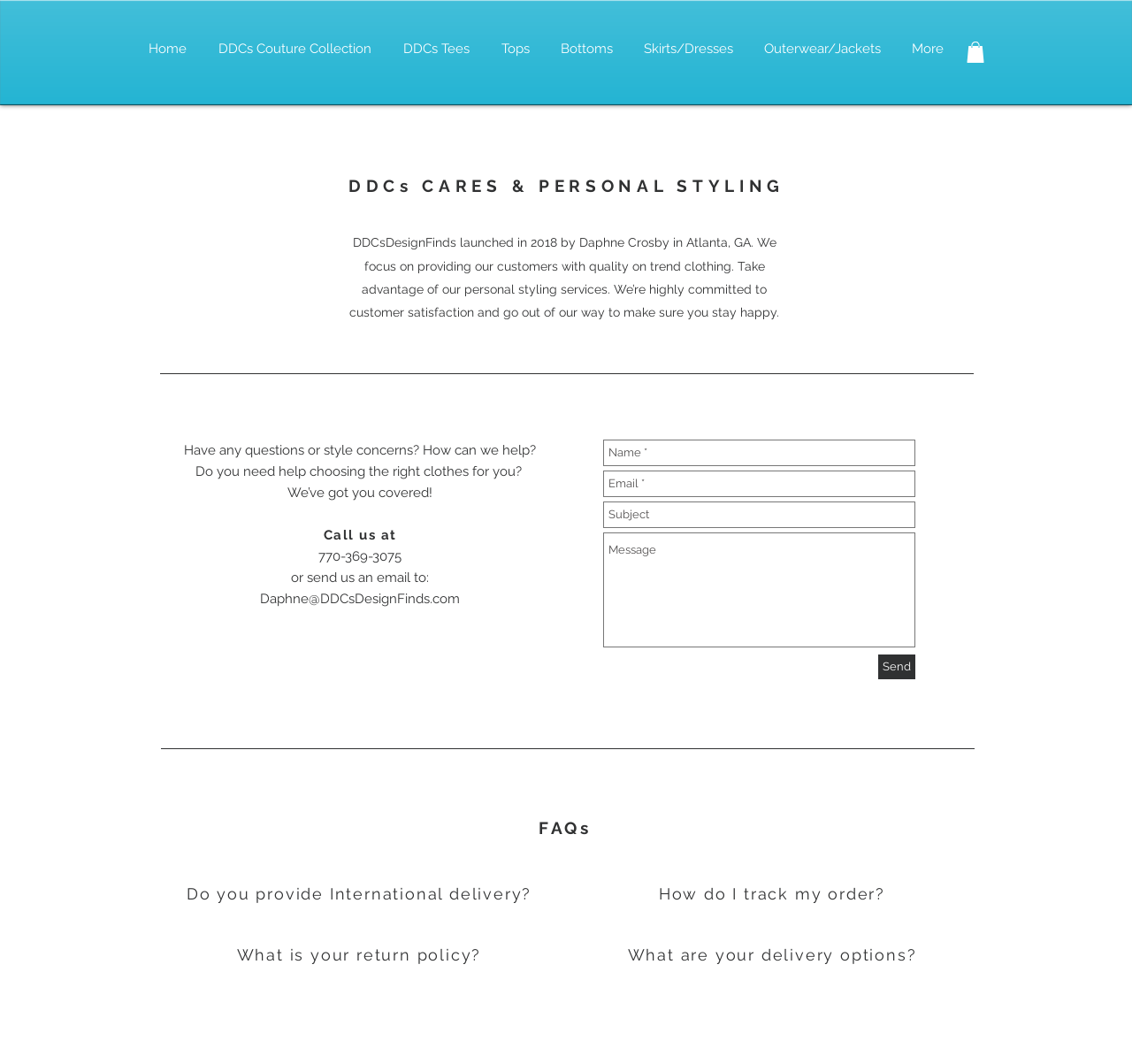What is the section below the main heading about?
Can you provide an in-depth and detailed response to the question?

The section below the main heading 'DDCs CARES & PERSONAL STYLING' provides information about the website, its launch, and its services, including personal styling, as indicated by the static text 'DDCsDesignFinds launched in 2018 by Daphne Crosby in Atlanta, GA. We focus on providing our customers with quality on trend clothing. Take advantage of our personal styling services.'